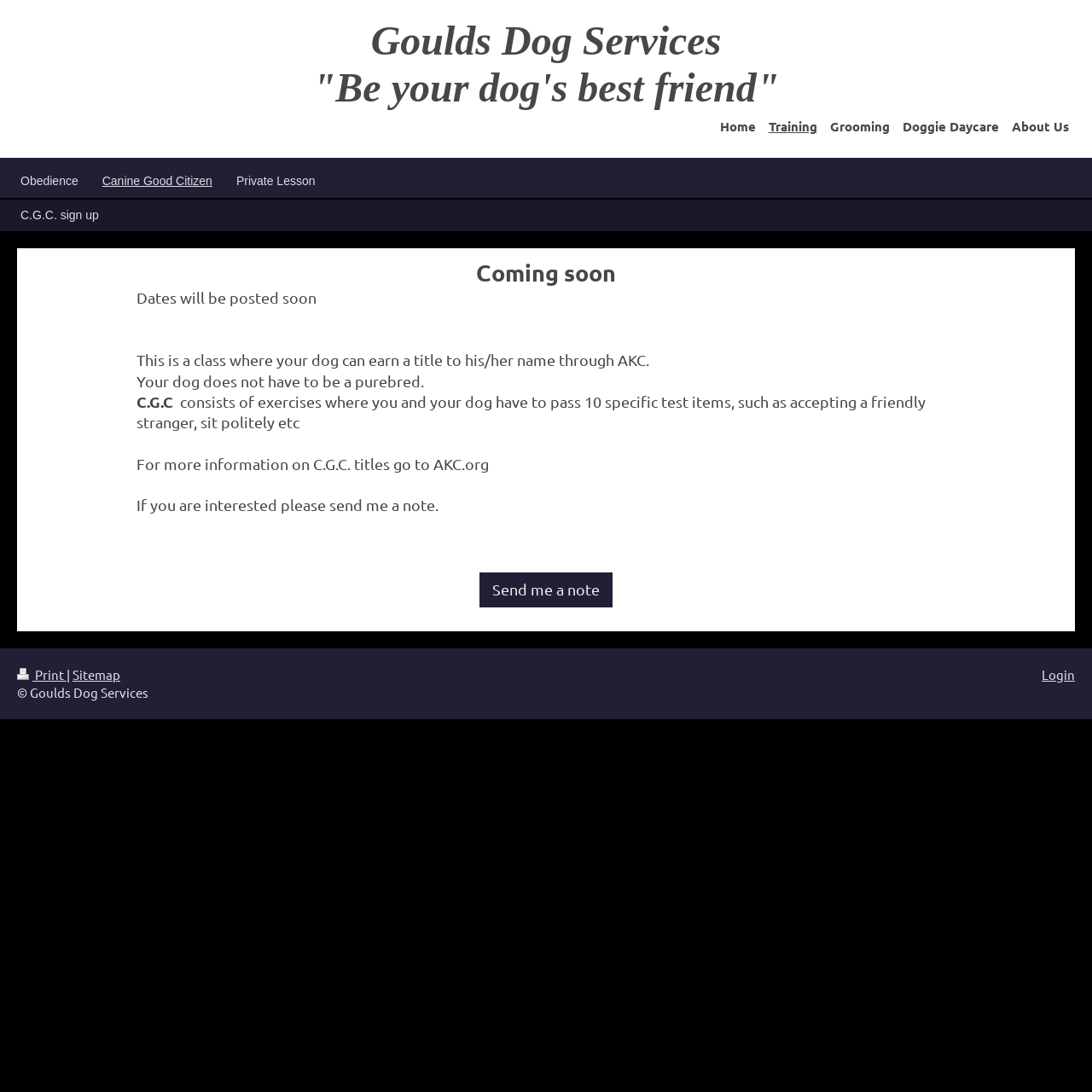Given the description of a UI element: "About Us", identify the bounding box coordinates of the matching element in the webpage screenshot.

[0.92, 0.102, 0.984, 0.129]